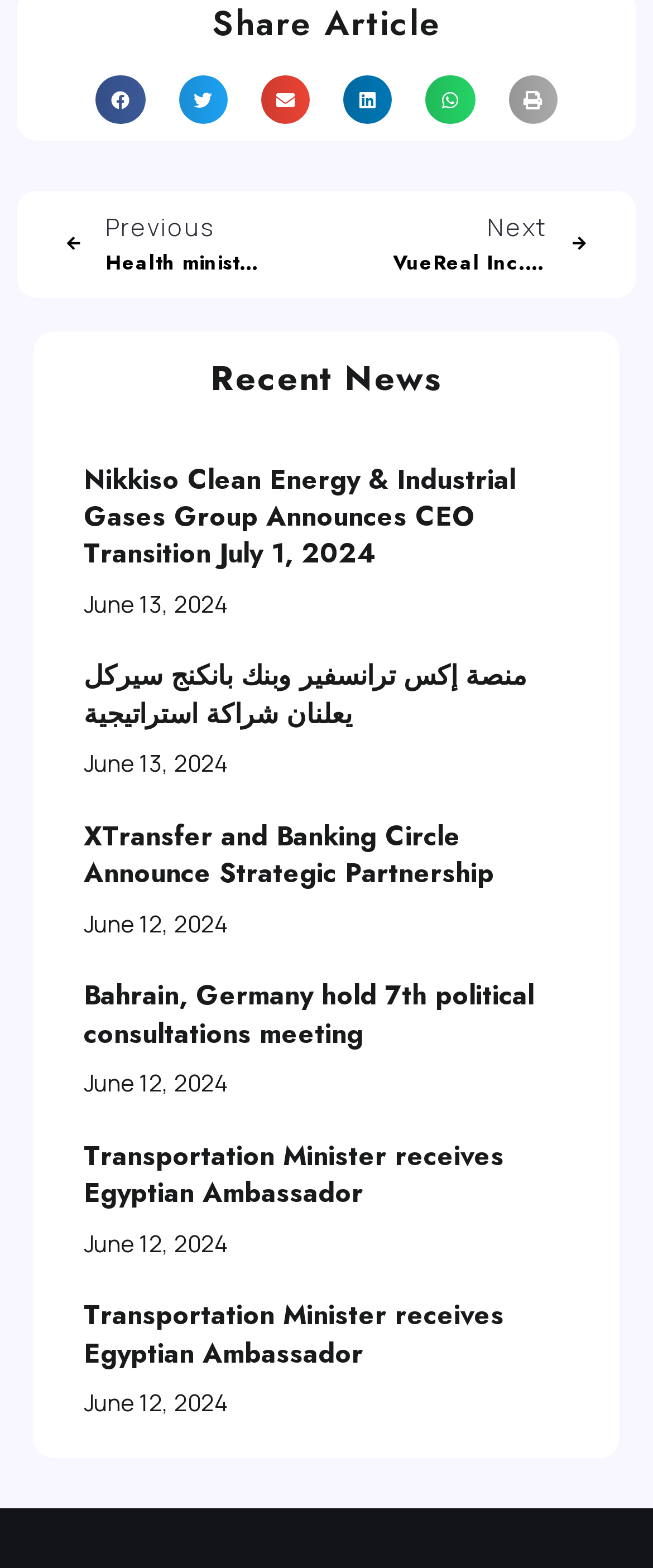Show me the bounding box coordinates of the clickable region to achieve the task as per the instruction: "Share on facebook".

[0.147, 0.048, 0.222, 0.079]